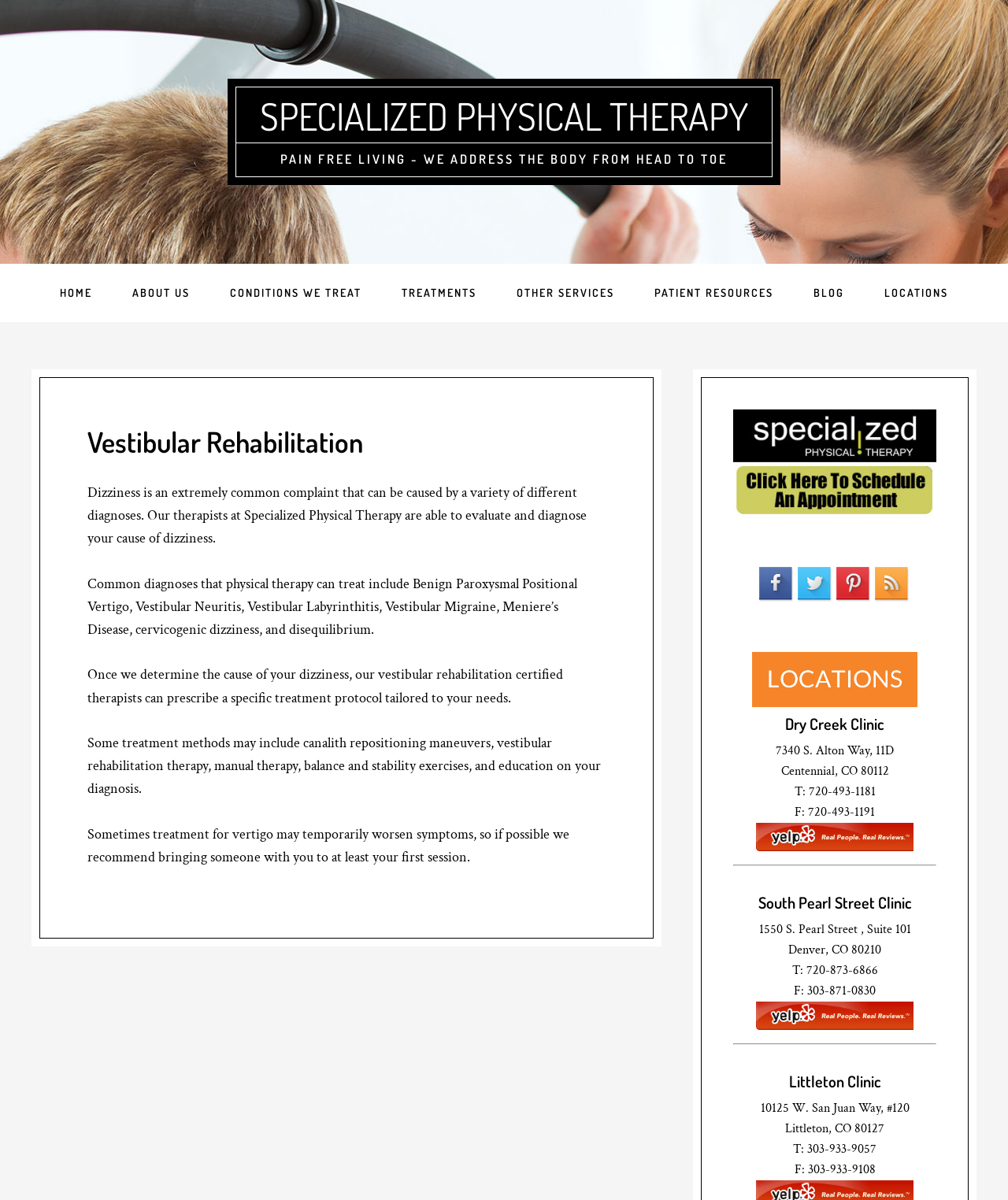Find the bounding box coordinates of the area that needs to be clicked in order to achieve the following instruction: "Visit the 'BLOG'". The coordinates should be specified as four float numbers between 0 and 1, i.e., [left, top, right, bottom].

[0.788, 0.22, 0.856, 0.268]